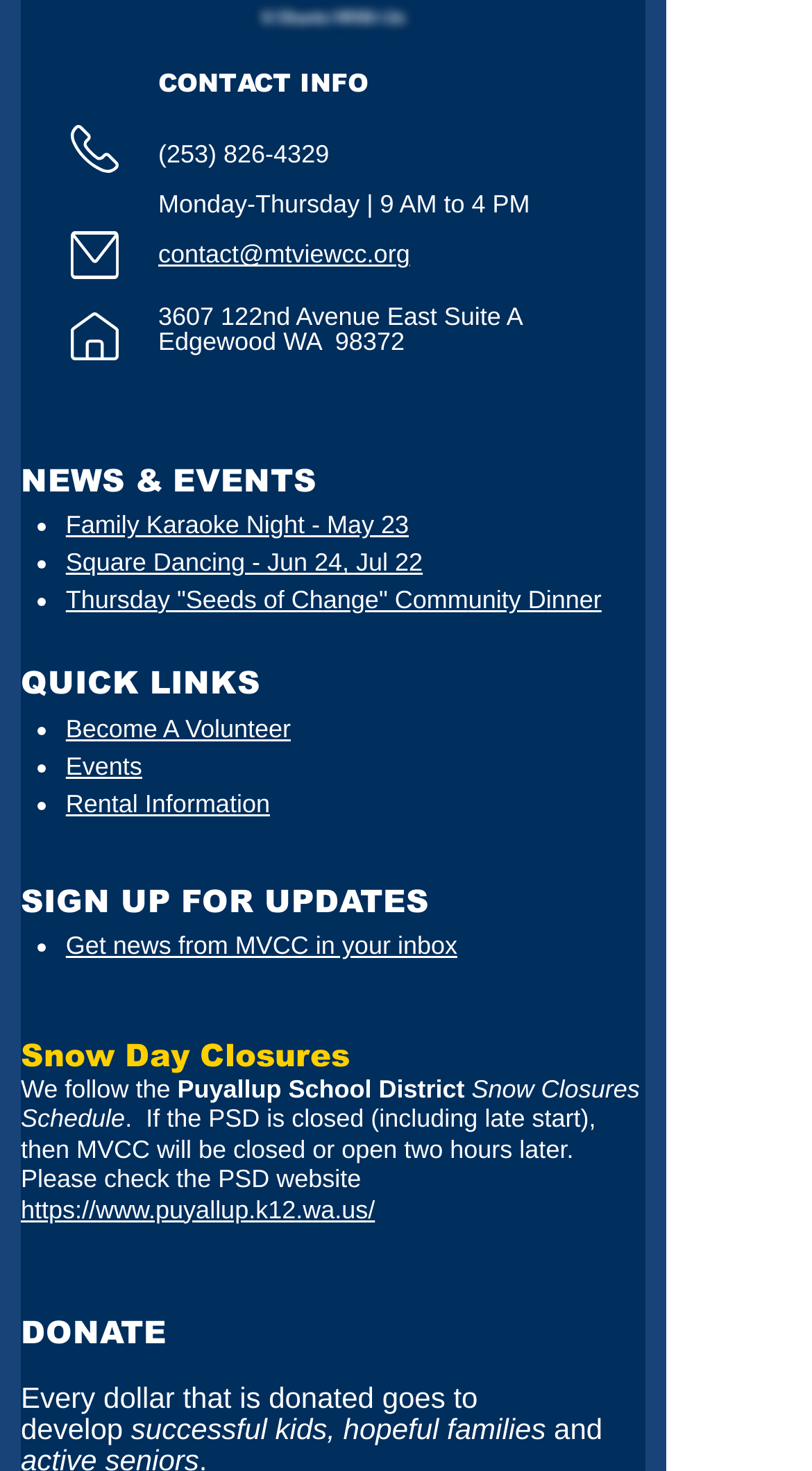Determine the coordinates of the bounding box for the clickable area needed to execute this instruction: "Sign up for updates".

[0.026, 0.6, 0.528, 0.624]